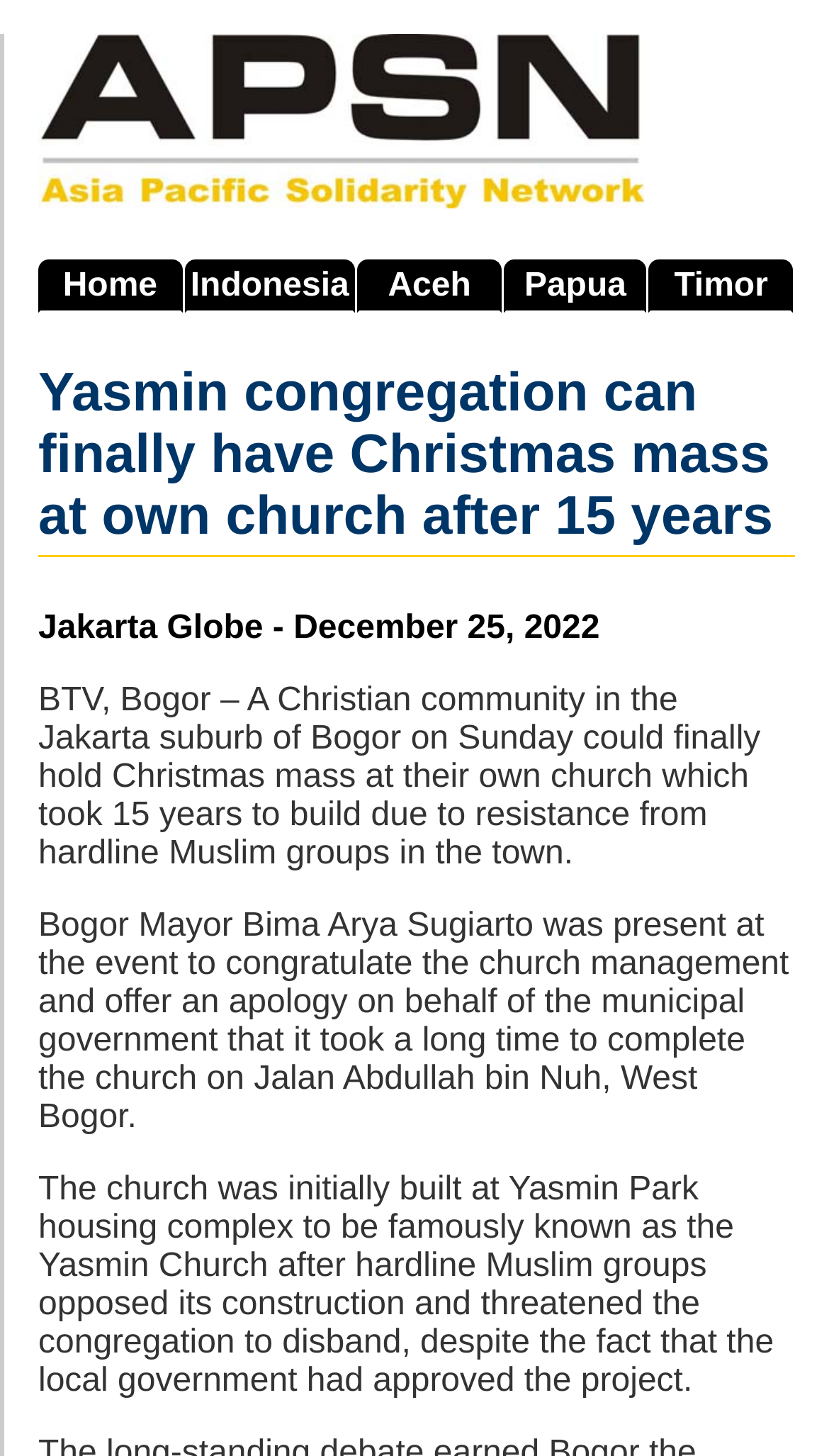Where was the Yasmin Church initially built?
By examining the image, provide a one-word or phrase answer.

Yasmin Park housing complex